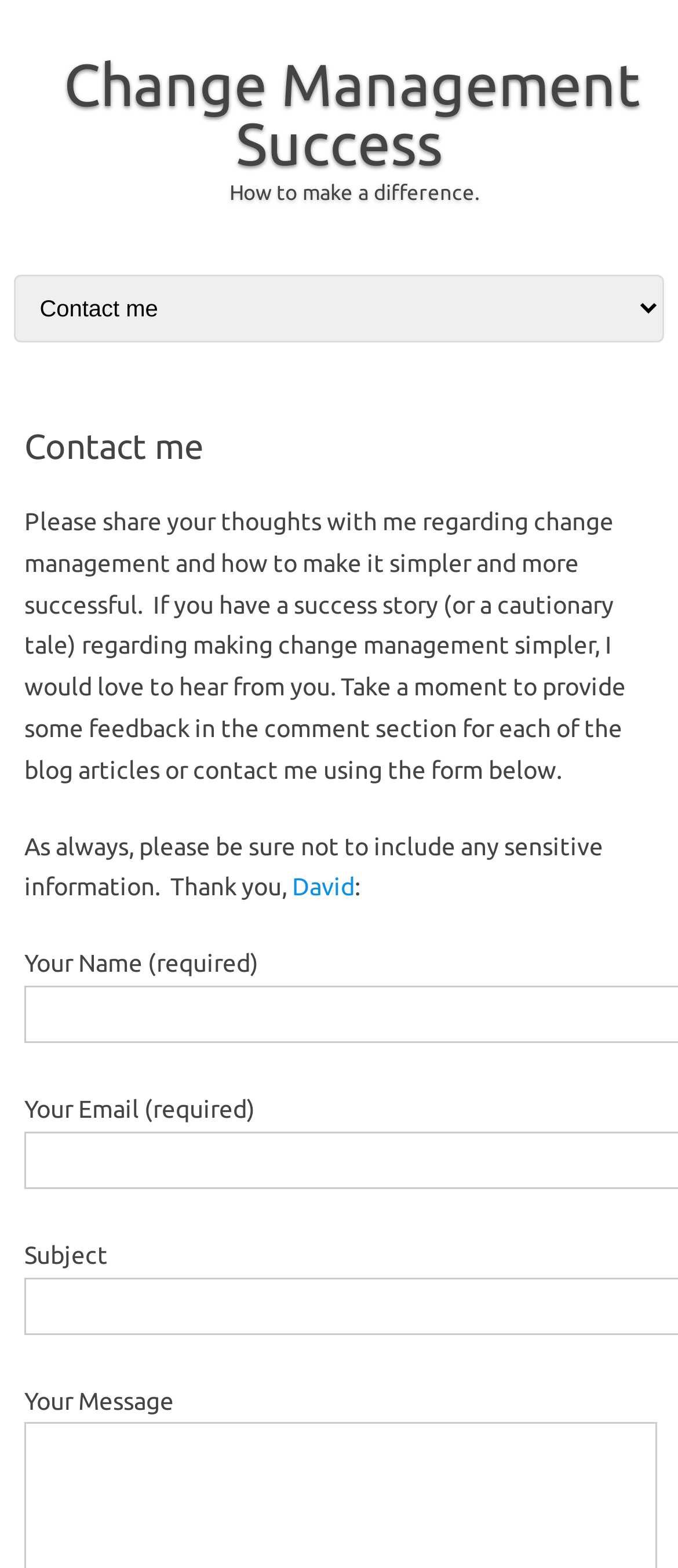Provide the bounding box coordinates, formatted as (top-left x, top-left y, bottom-right x, bottom-right y), with all values being floating point numbers between 0 and 1. Identify the bounding box of the UI element that matches the description: David

[0.431, 0.557, 0.523, 0.575]